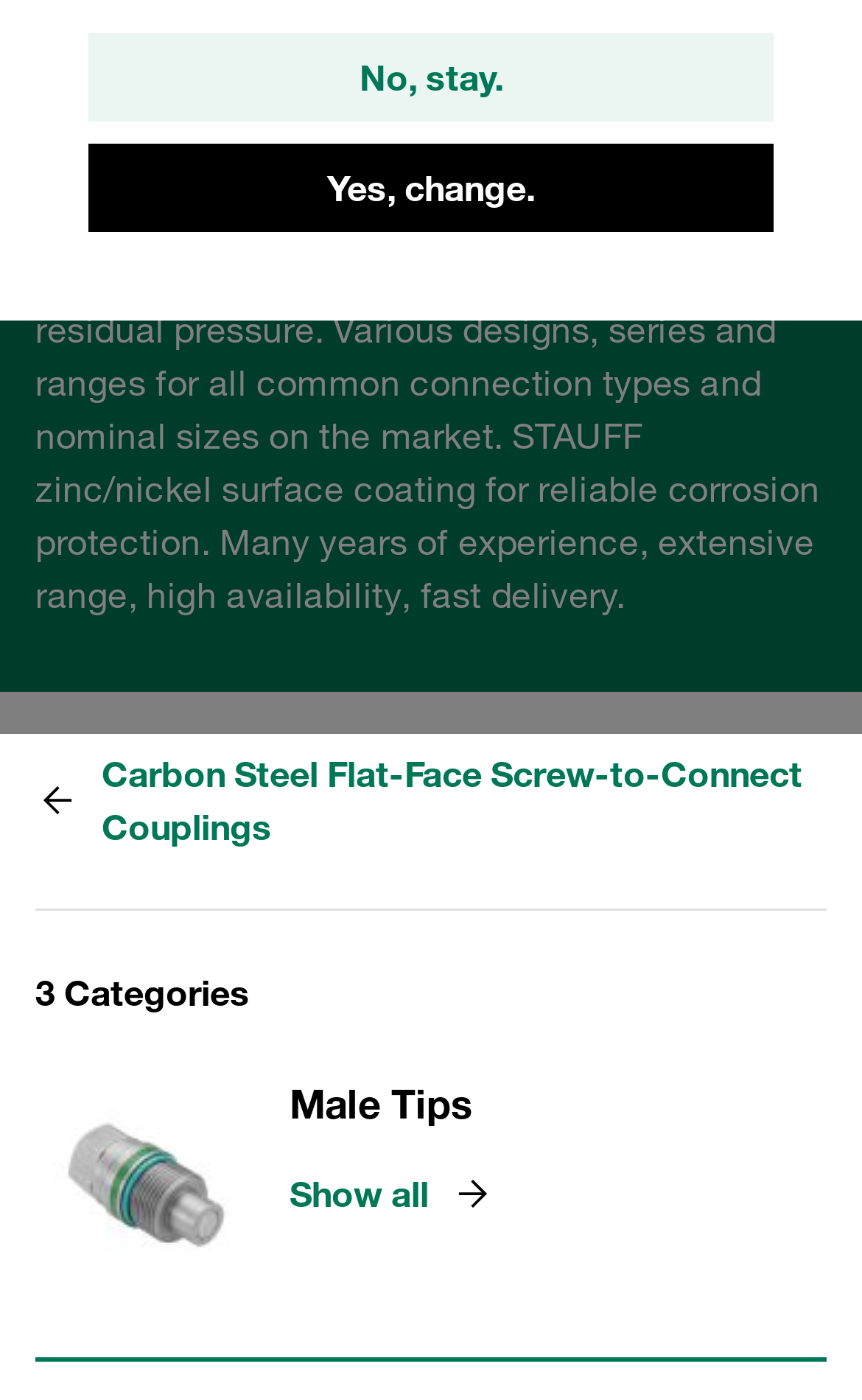For the given element description Carbon Steel Flat-Face Screw-to-Connect Couplings, determine the bounding box coordinates of the UI element. The coordinates should follow the format (top-left x, top-left y, bottom-right x, bottom-right y) and be within the range of 0 to 1.

[0.041, 0.534, 0.959, 0.61]